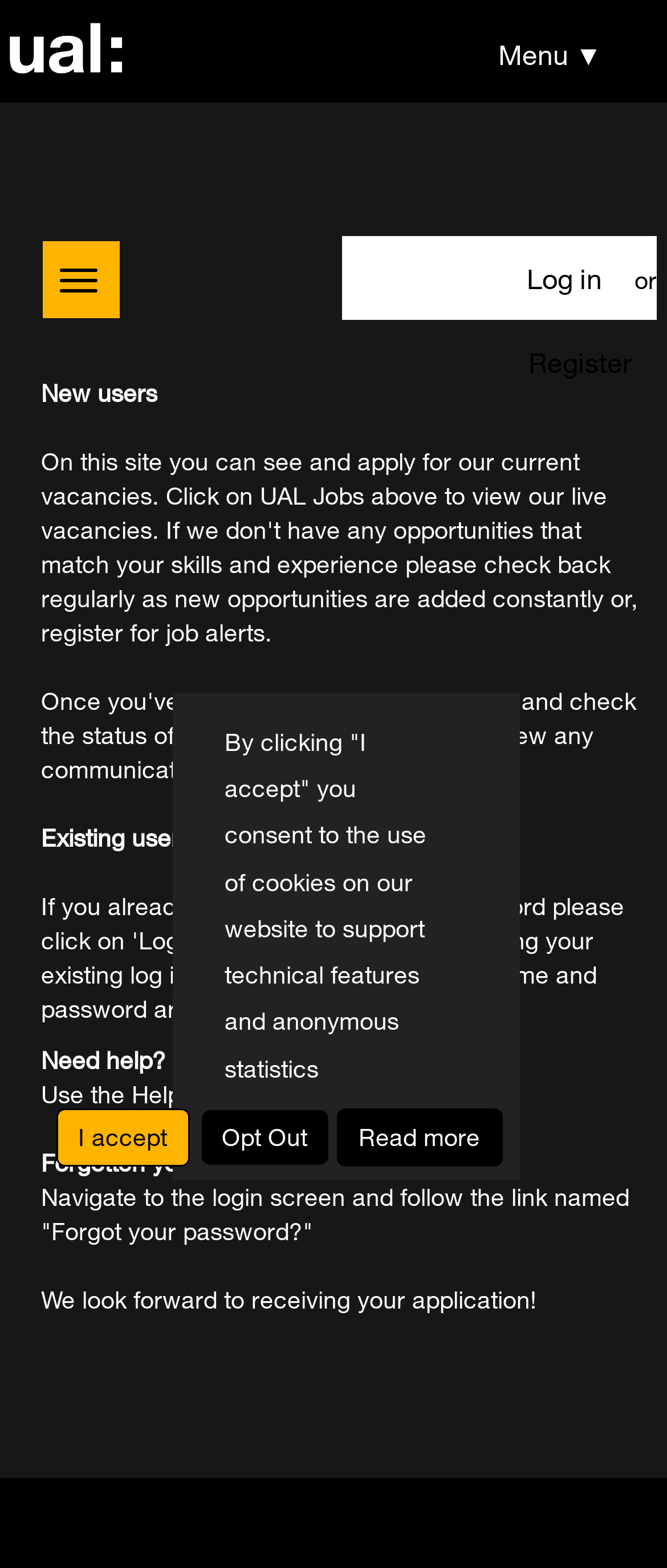Find and specify the bounding box coordinates that correspond to the clickable region for the instruction: "Go to UAL Jobs Home".

[0.013, 0.014, 0.128, 0.047]